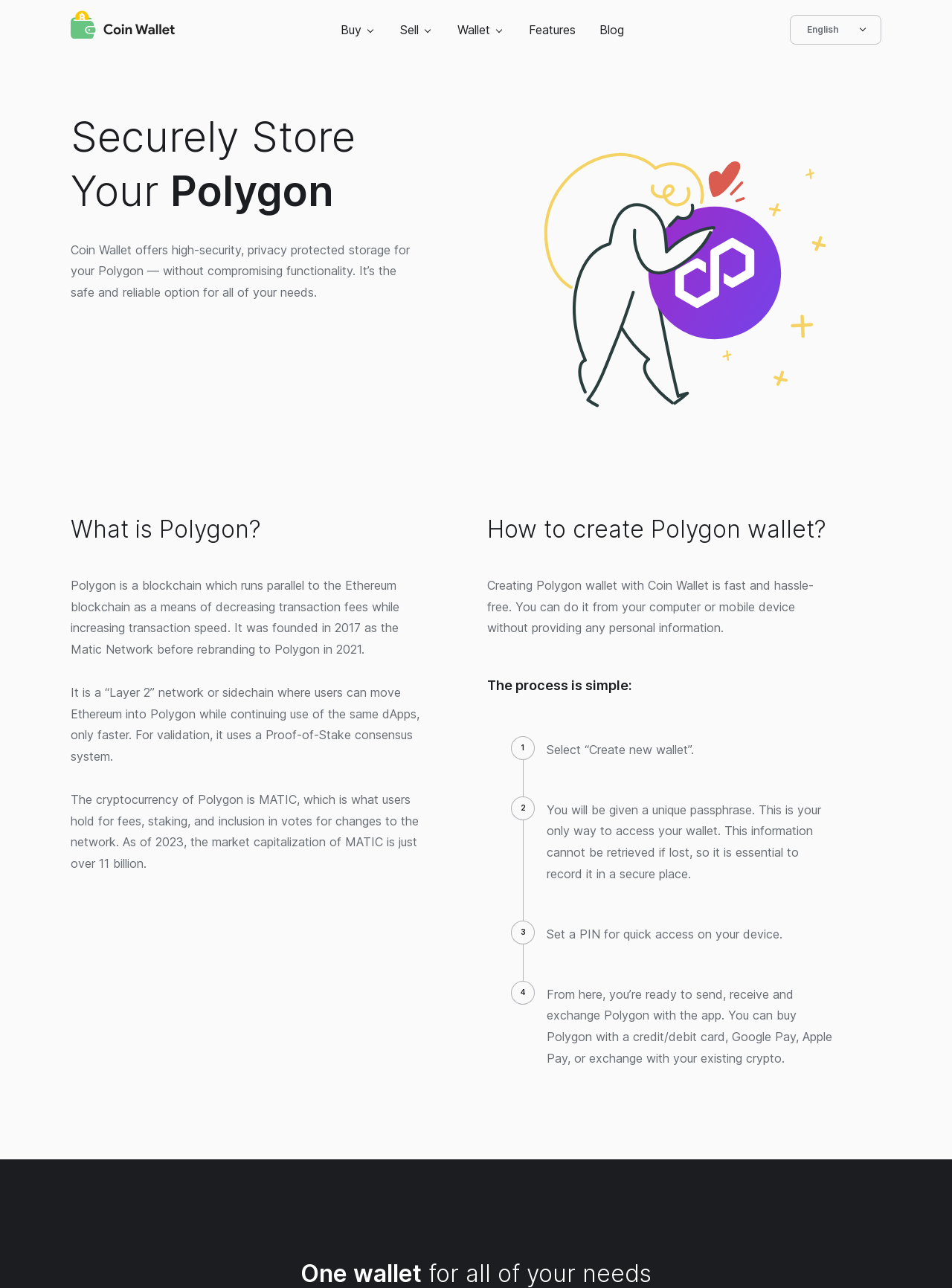What is the purpose of Coin Wallet?
Look at the image and respond with a one-word or short-phrase answer.

High-security storage